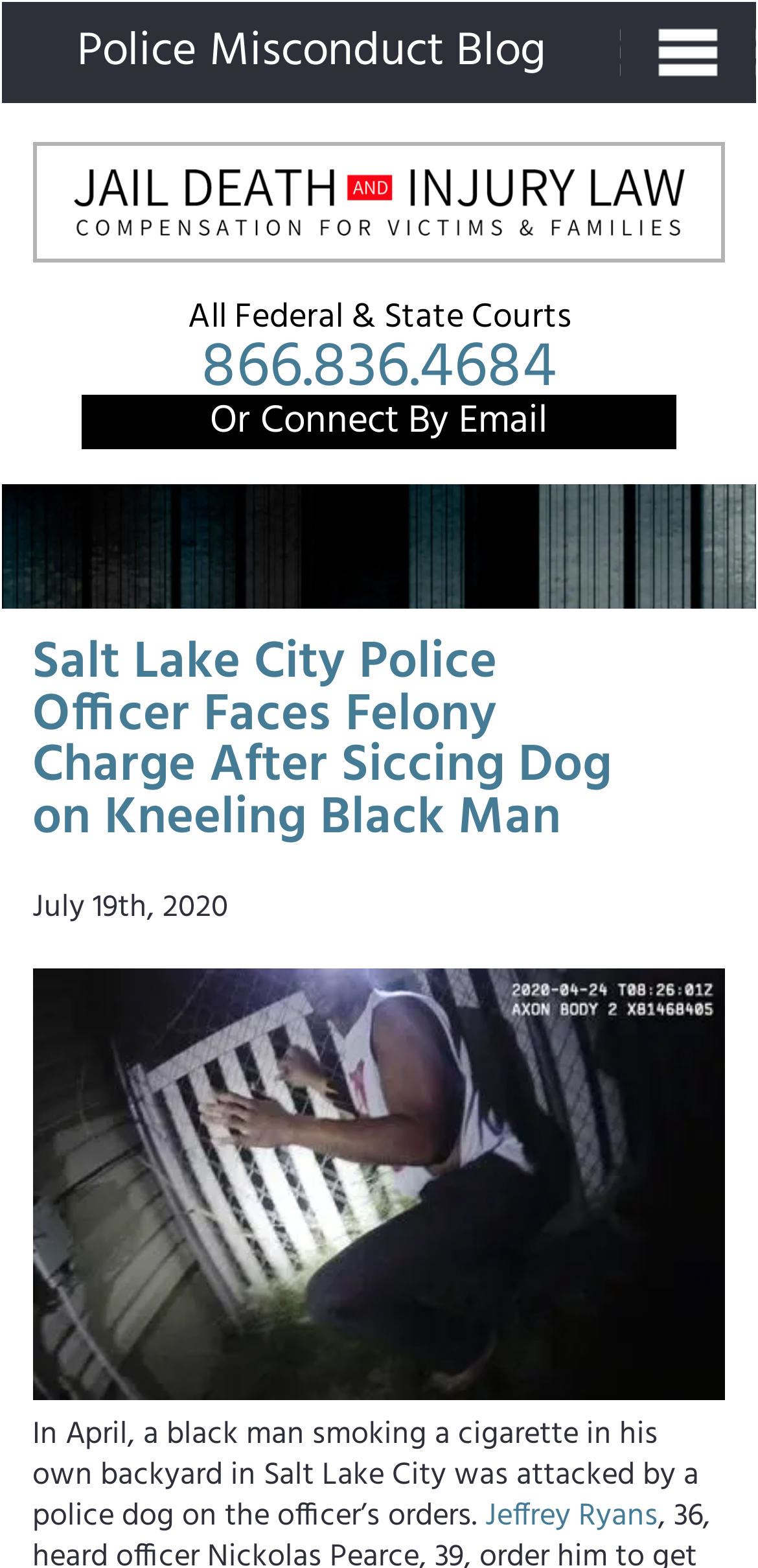What is the location of the incident?
Please provide a comprehensive and detailed answer to the question.

The location of the incident is mentioned in the static text element as 'Salt Lake City', which is also part of the heading and the figure element.